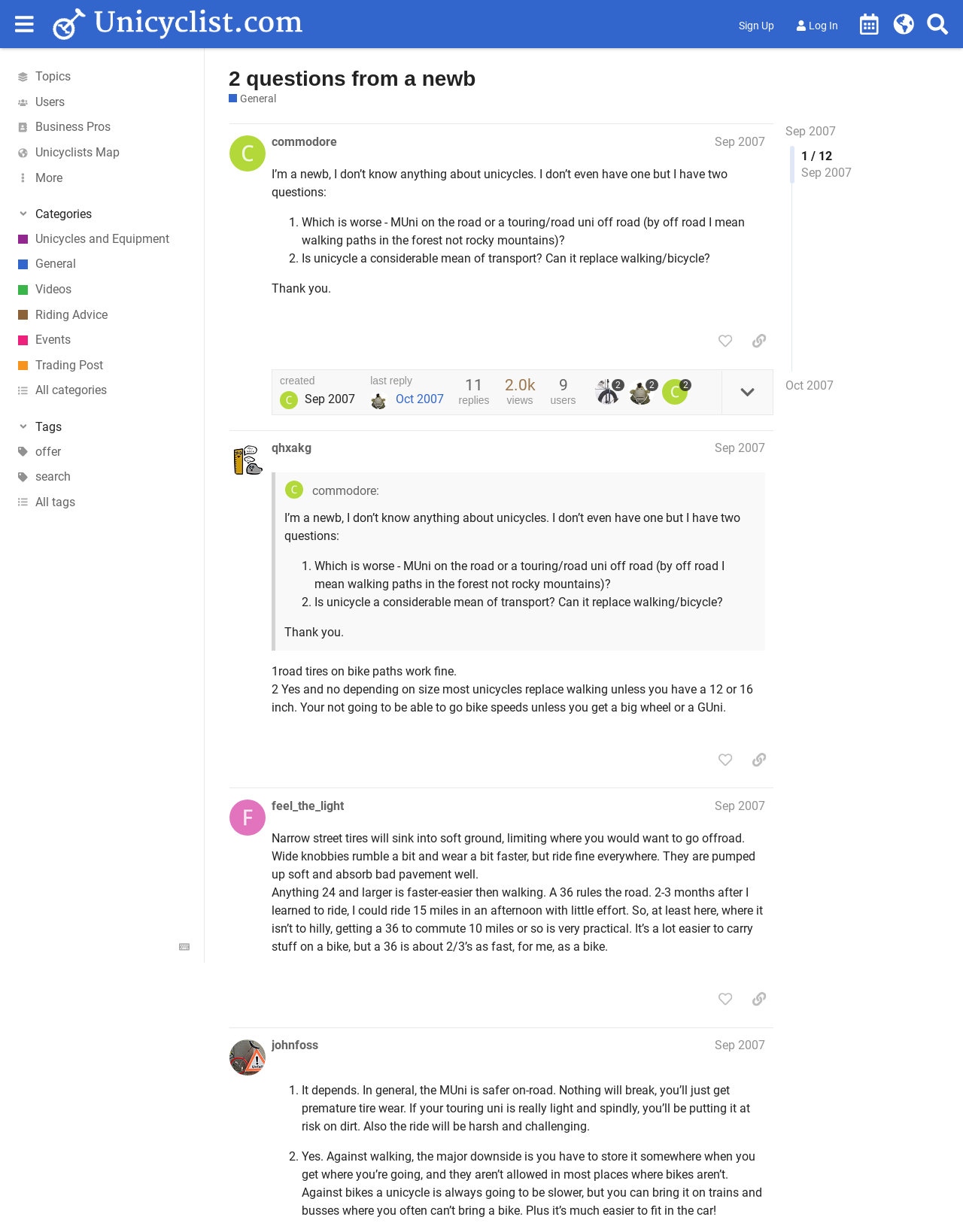Find the primary header on the webpage and provide its text.

2 questions from a newb